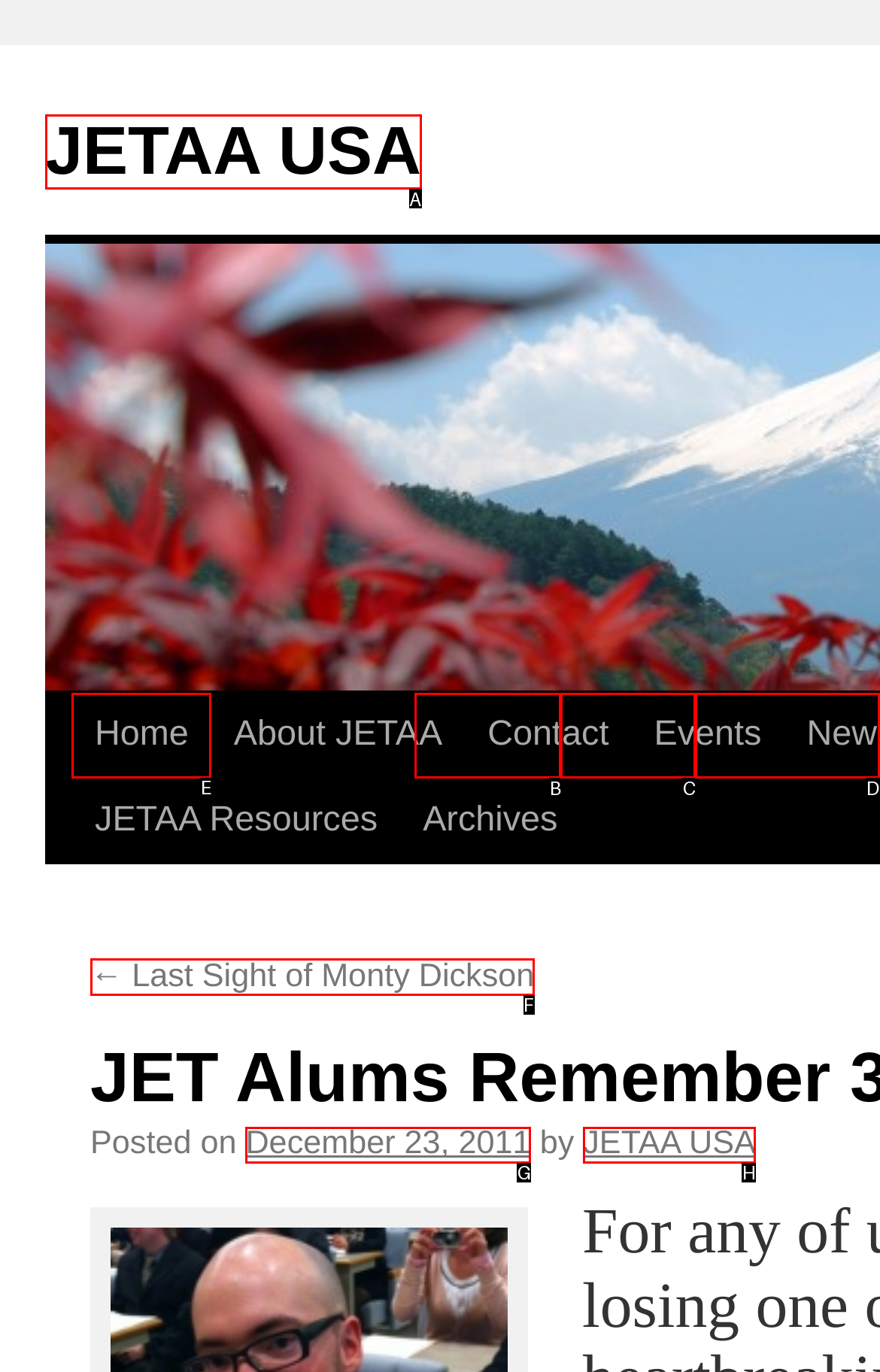Identify the HTML element to select in order to accomplish the following task: view home page
Reply with the letter of the chosen option from the given choices directly.

E